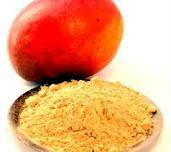Answer the question with a brief word or phrase:
What is the price range of the product?

260.00 to 800.00 INR